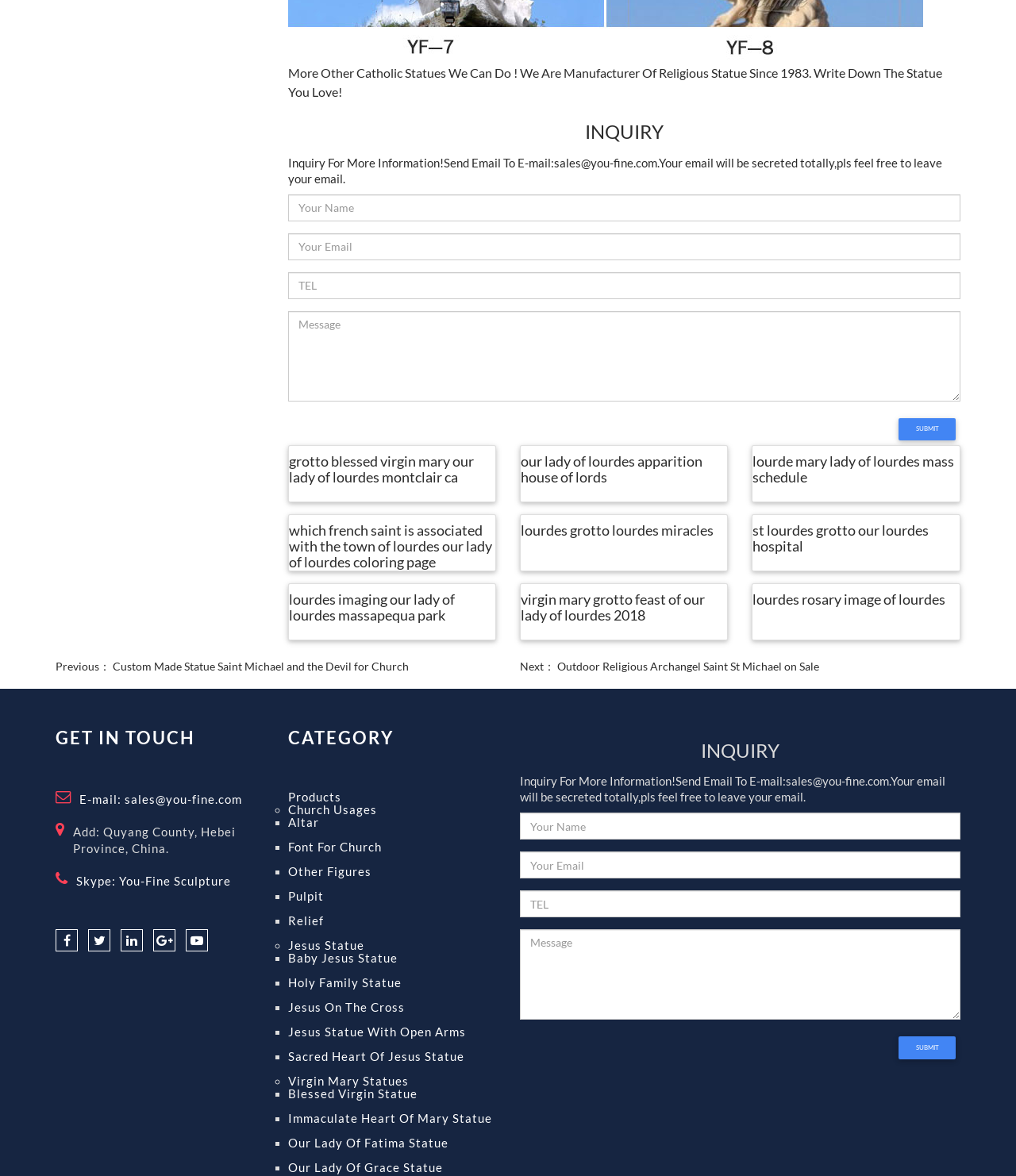Identify the bounding box coordinates of the section that should be clicked to achieve the task described: "click on the link to view more information about grotto blessed virgin mary our lady of lourdes montclair ca".

[0.284, 0.386, 0.487, 0.426]